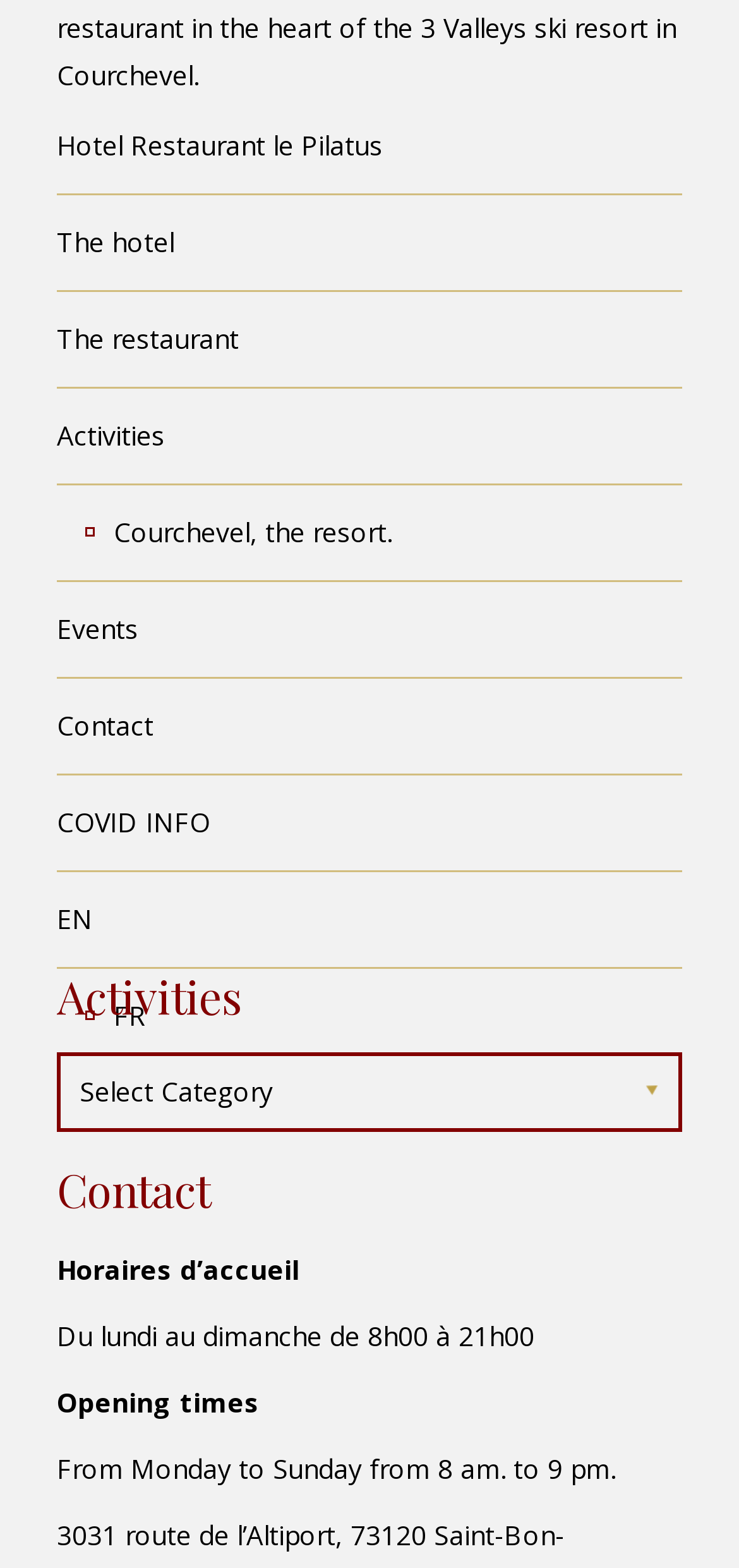Analyze the image and give a detailed response to the question:
What is the category selection for?

The category selection is for activities, as indicated by the 'Select Category' link, which is located near the 'Activities' heading.